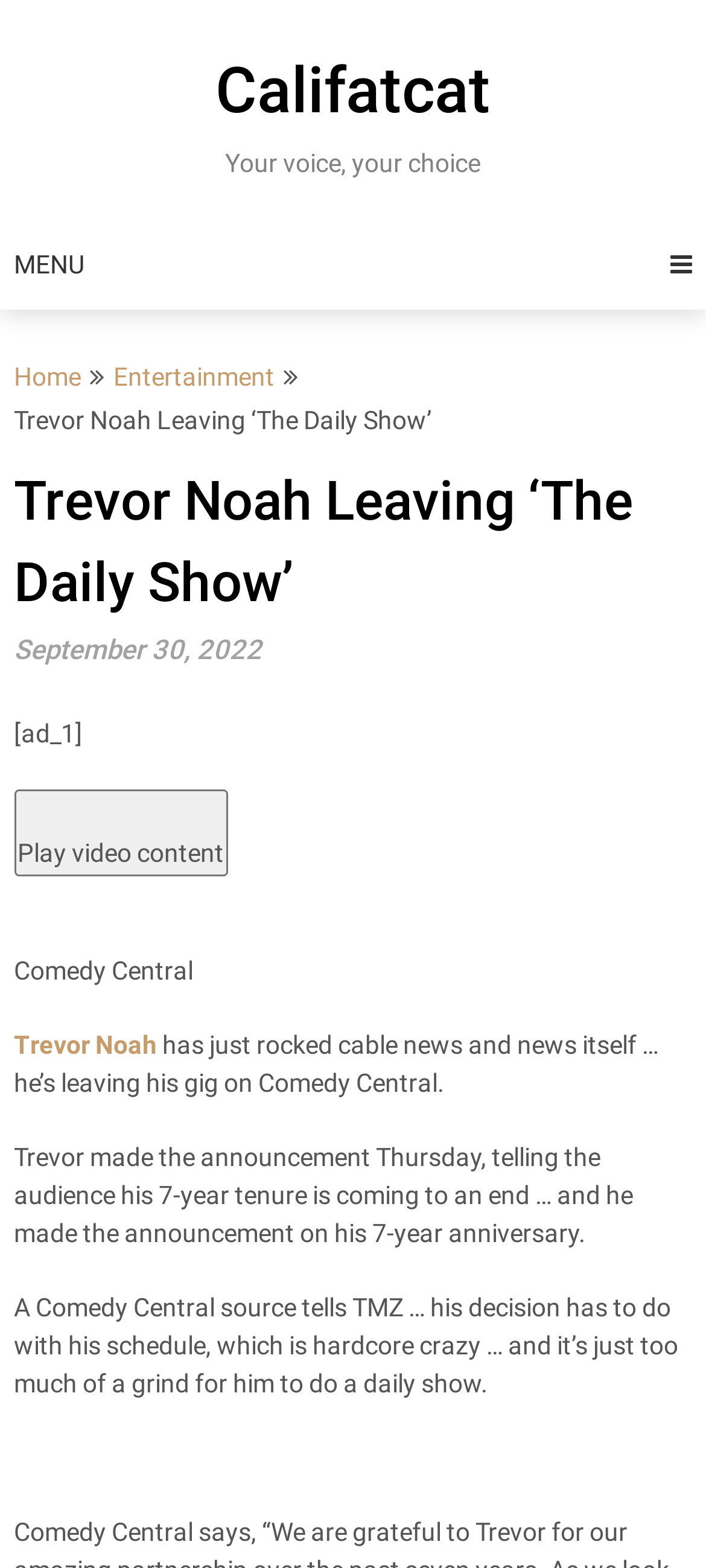Respond to the following question using a concise word or phrase: 
What is the name of the cable news channel?

Comedy Central